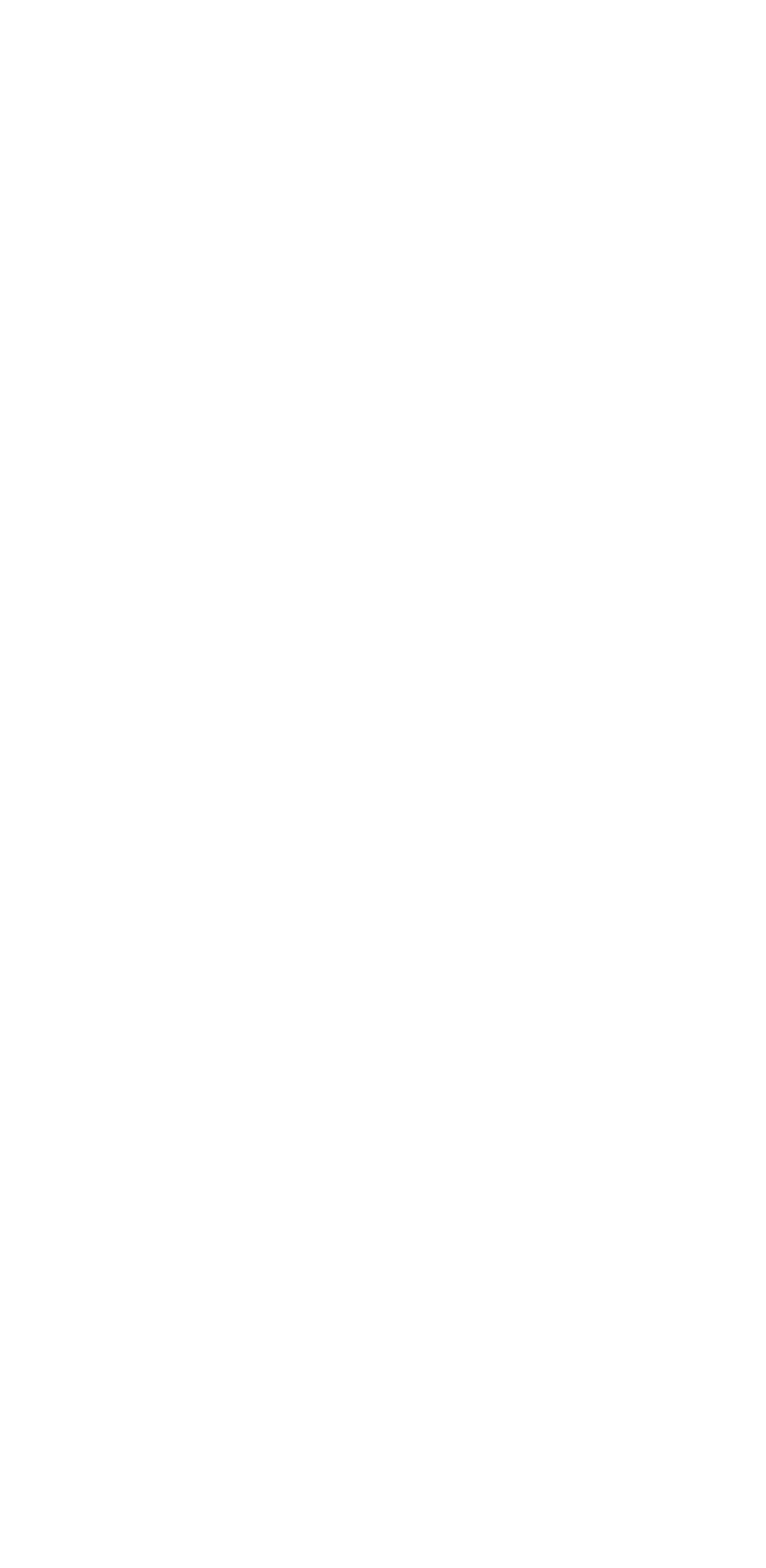Could you specify the bounding box coordinates for the clickable section to complete the following instruction: "Click the Home link"?

None